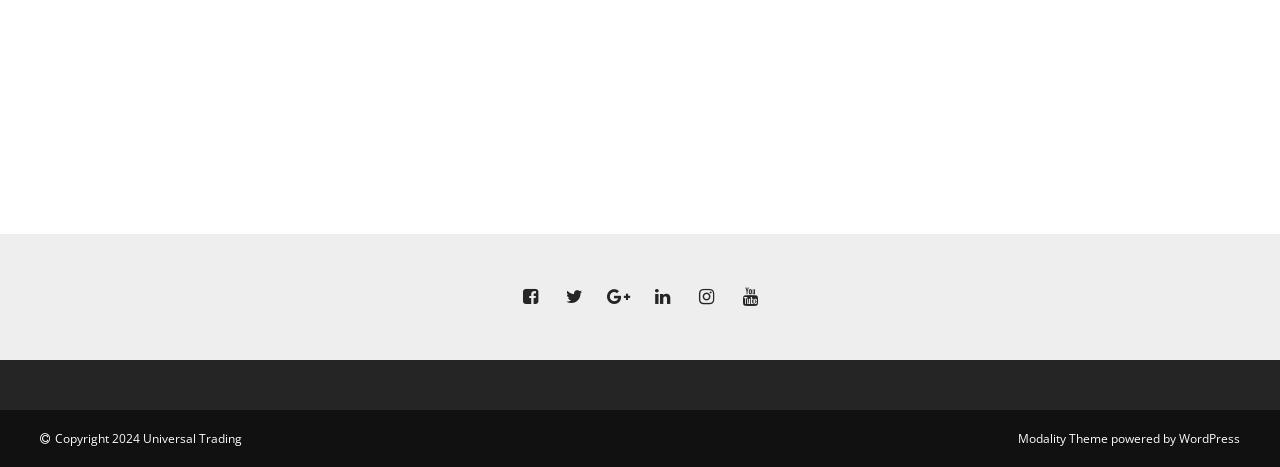Can you find the bounding box coordinates of the area I should click to execute the following instruction: "go to WordPress"?

[0.921, 0.921, 0.969, 0.957]